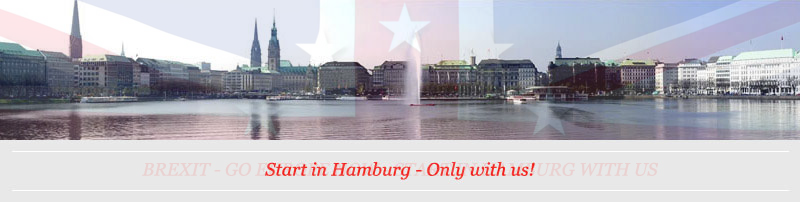Respond with a single word or phrase to the following question: What is the purpose of the image?

To attract international businesses